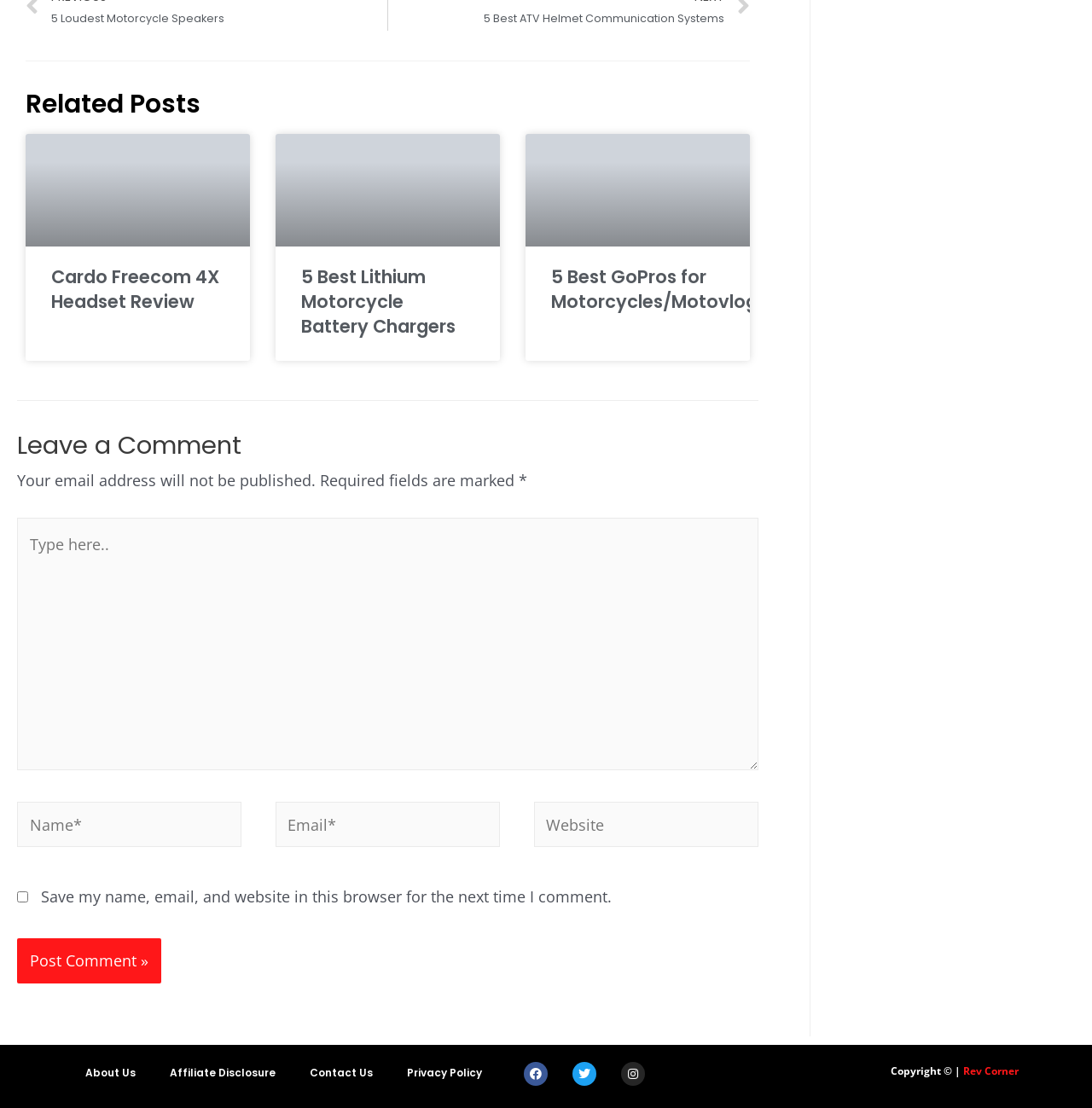Kindly determine the bounding box coordinates of the area that needs to be clicked to fulfill this instruction: "Type in the comment box".

[0.016, 0.467, 0.695, 0.695]